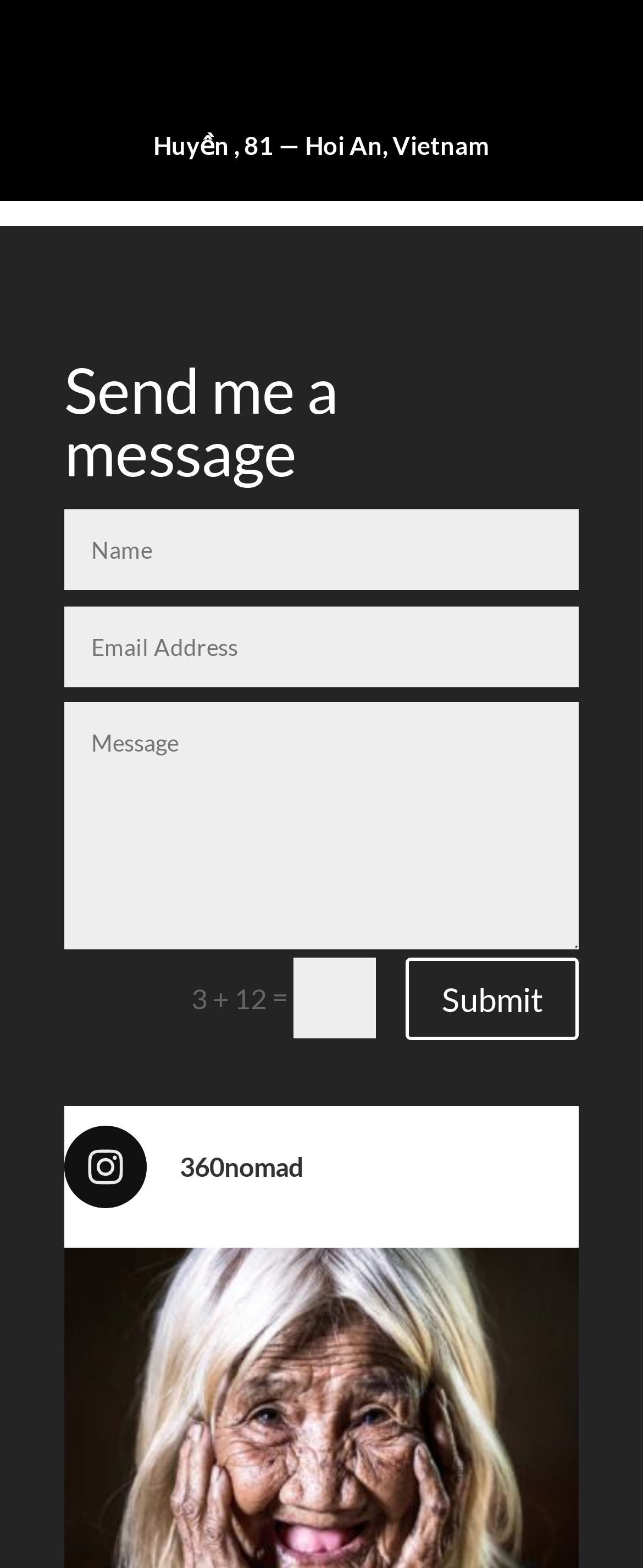Using the element description: "name="et_pb_contact_email_0" placeholder="Email Address"", determine the bounding box coordinates. The coordinates should be in the format [left, top, right, bottom], with values between 0 and 1.

[0.101, 0.386, 0.9, 0.438]